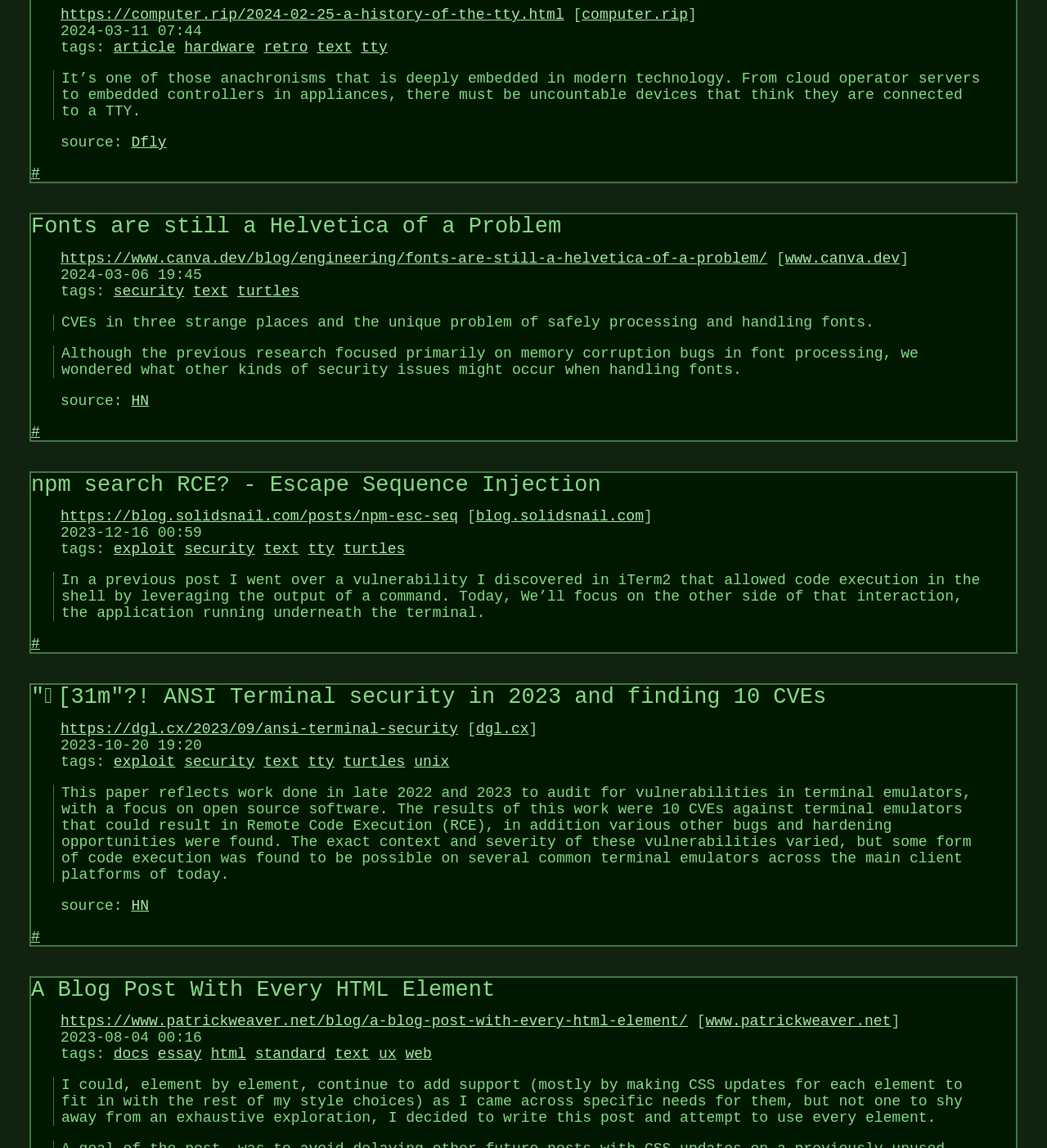Specify the bounding box coordinates for the region that must be clicked to perform the given instruction: "explore the blog post about ANSI terminal security".

[0.454, 0.628, 0.505, 0.642]